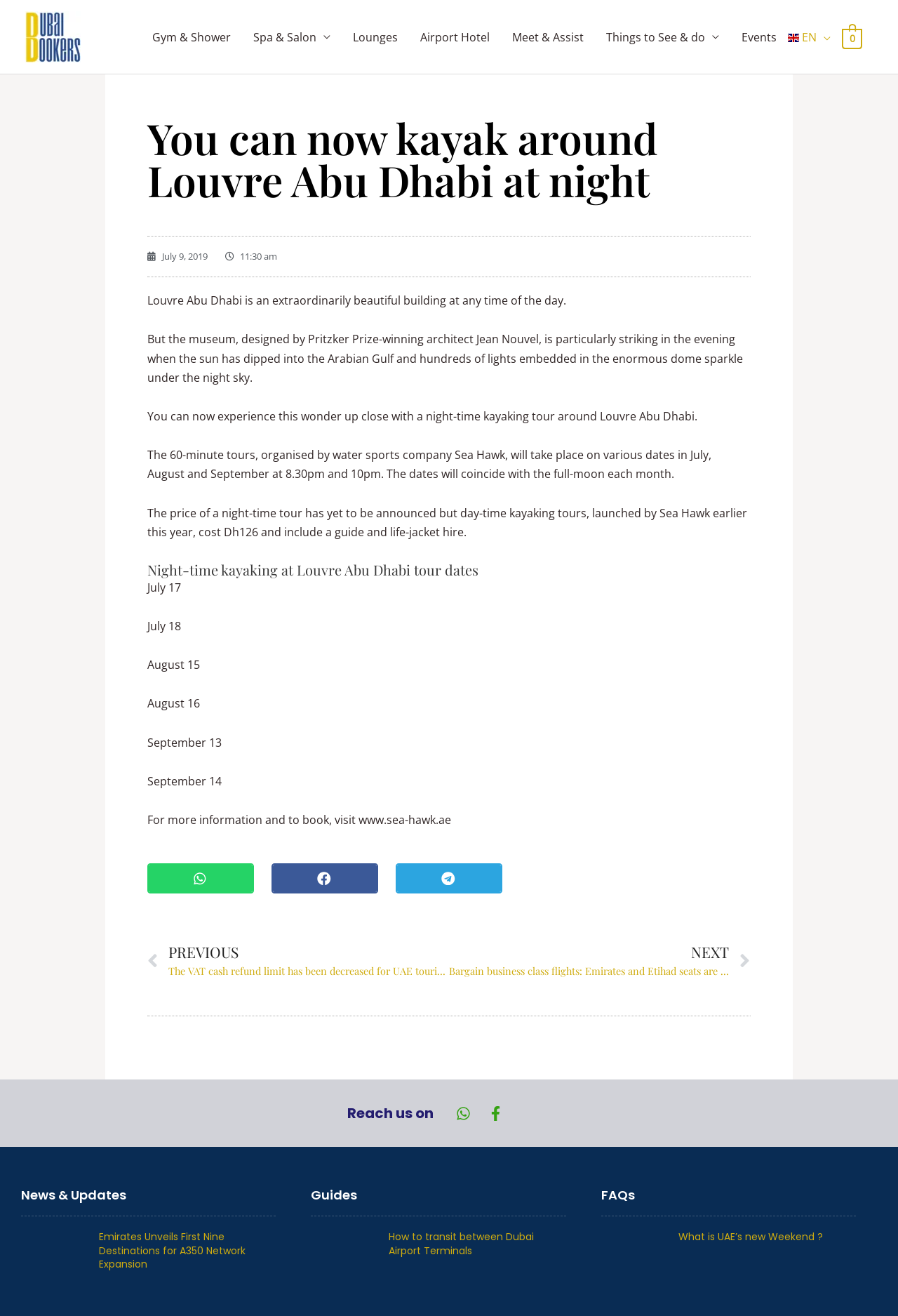From the webpage screenshot, predict the bounding box of the UI element that matches this description: "Gallery".

None